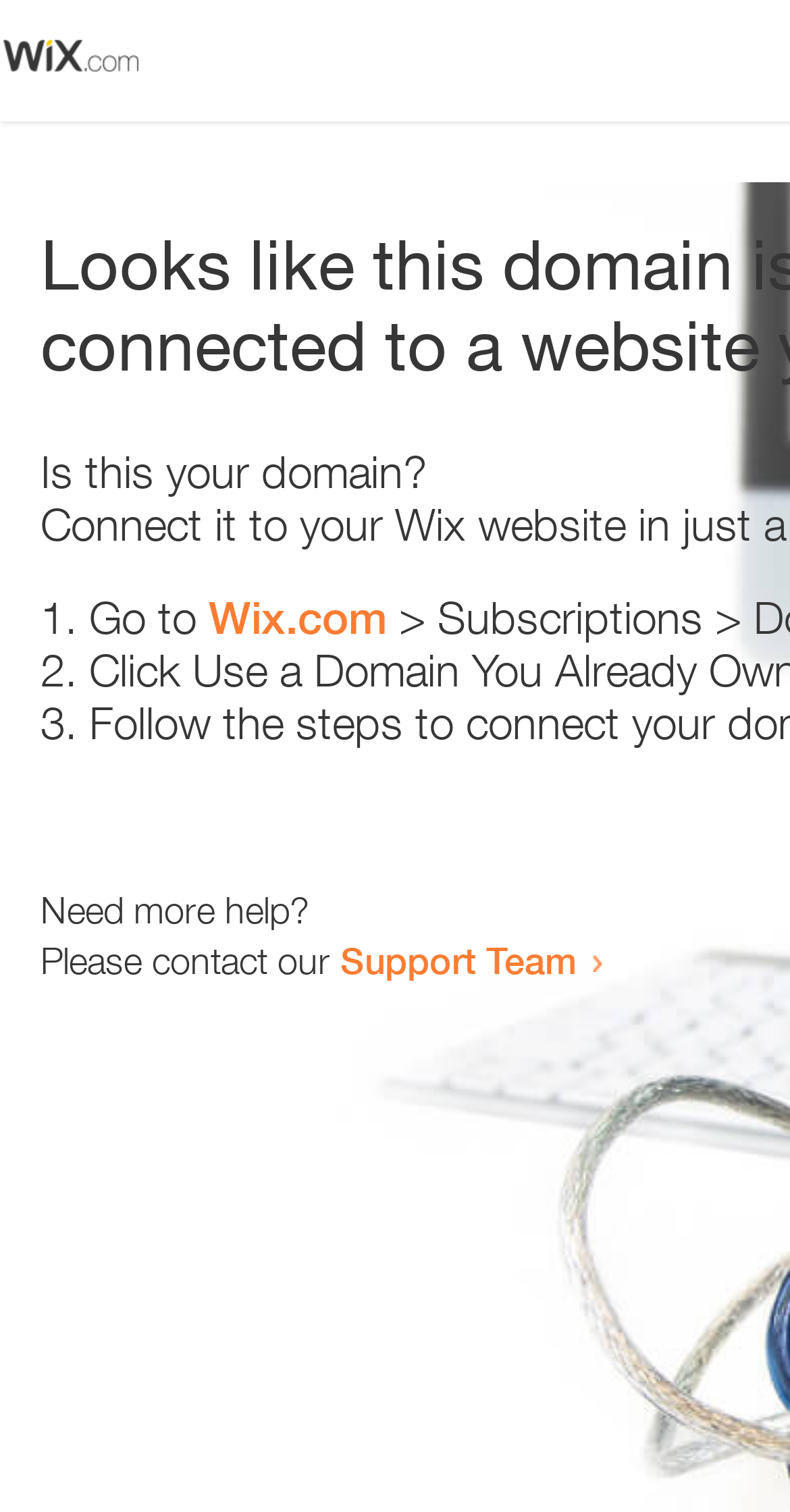Answer the following in one word or a short phrase: 
How many text elements are present?

5